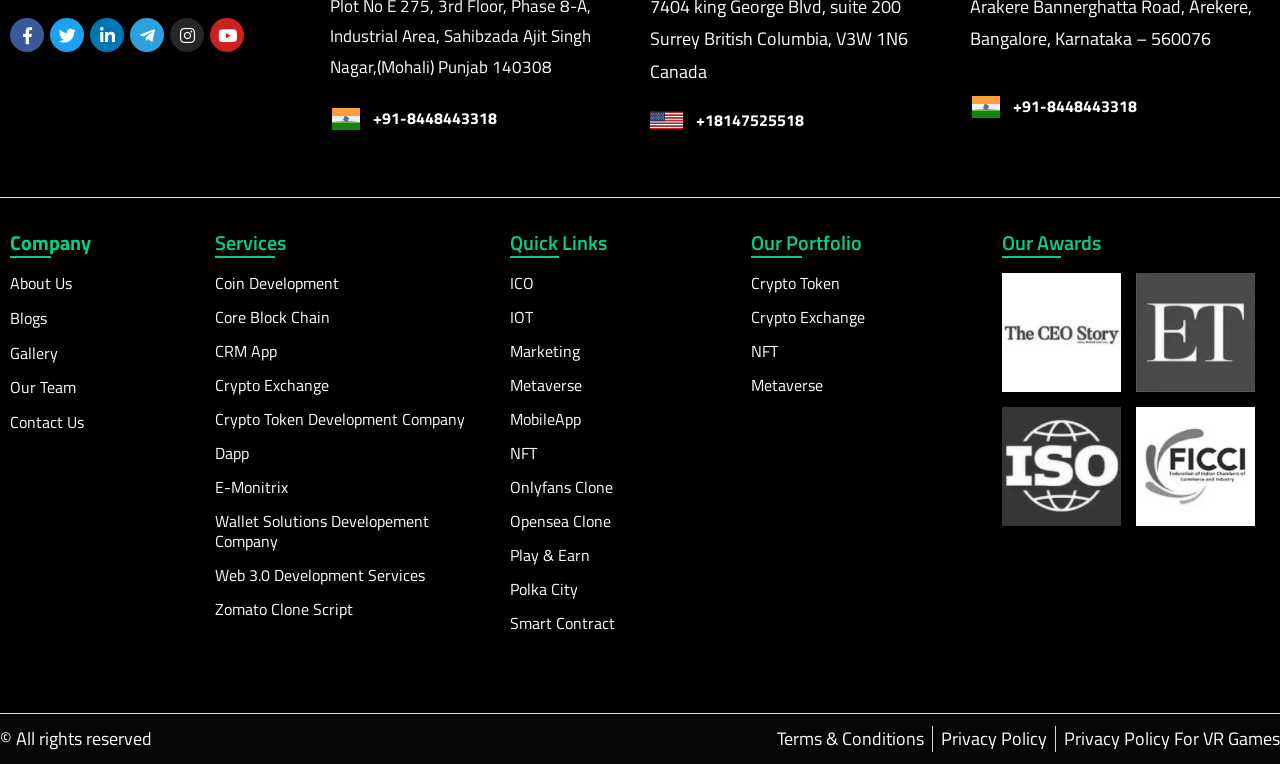Please find and report the bounding box coordinates of the element to click in order to perform the following action: "Learn about Coin Development service". The coordinates should be expressed as four float numbers between 0 and 1, in the format [left, top, right, bottom].

[0.168, 0.357, 0.383, 0.383]